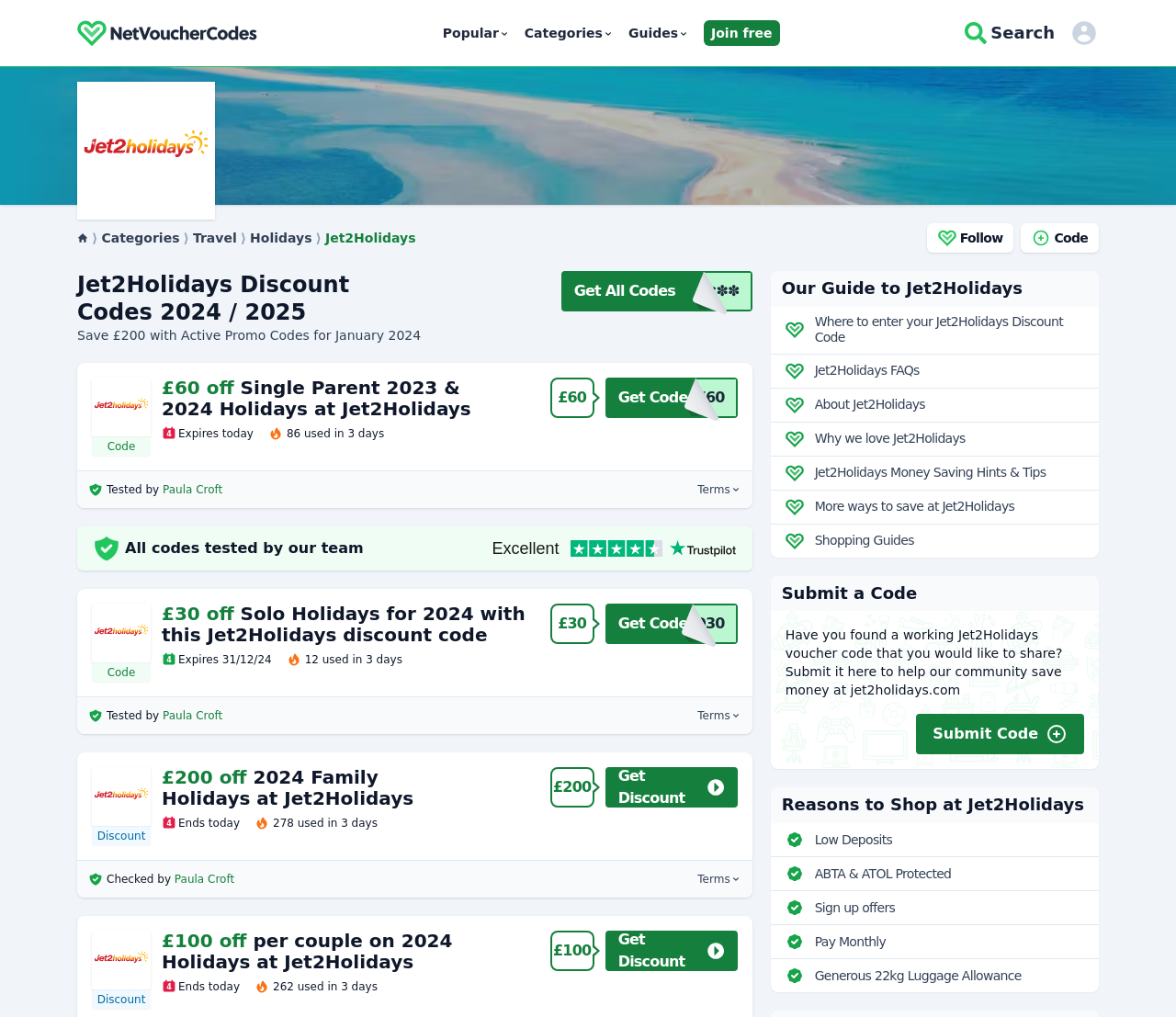Pinpoint the bounding box coordinates of the element to be clicked to execute the instruction: "Get code F60".

[0.515, 0.371, 0.627, 0.411]